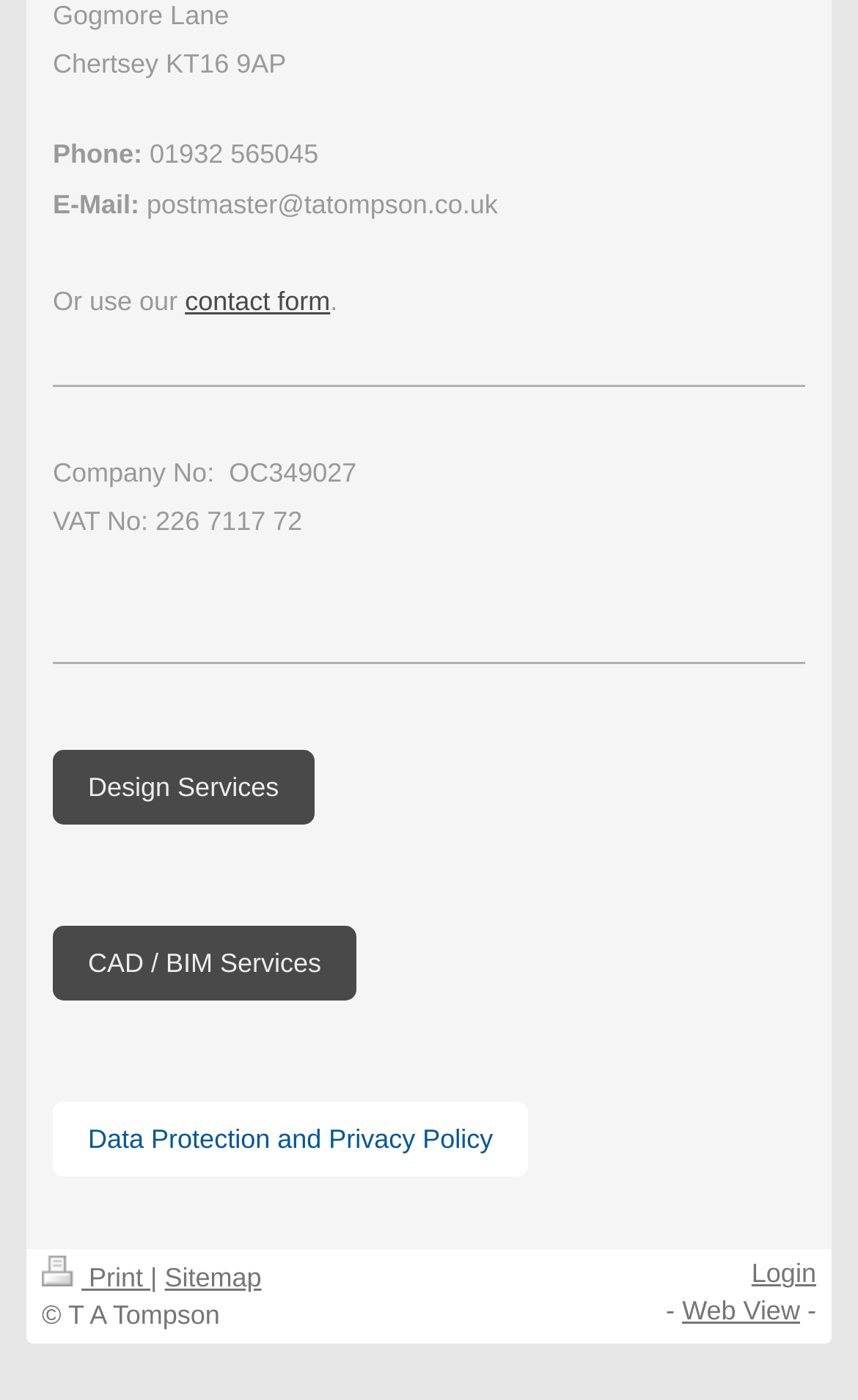What is the company's email address?
Answer the question with detailed information derived from the image.

The email address can be found in the contact information section, where it is listed as 'E-Mail:' followed by the address 'postmaster@tatompson.co.uk'.